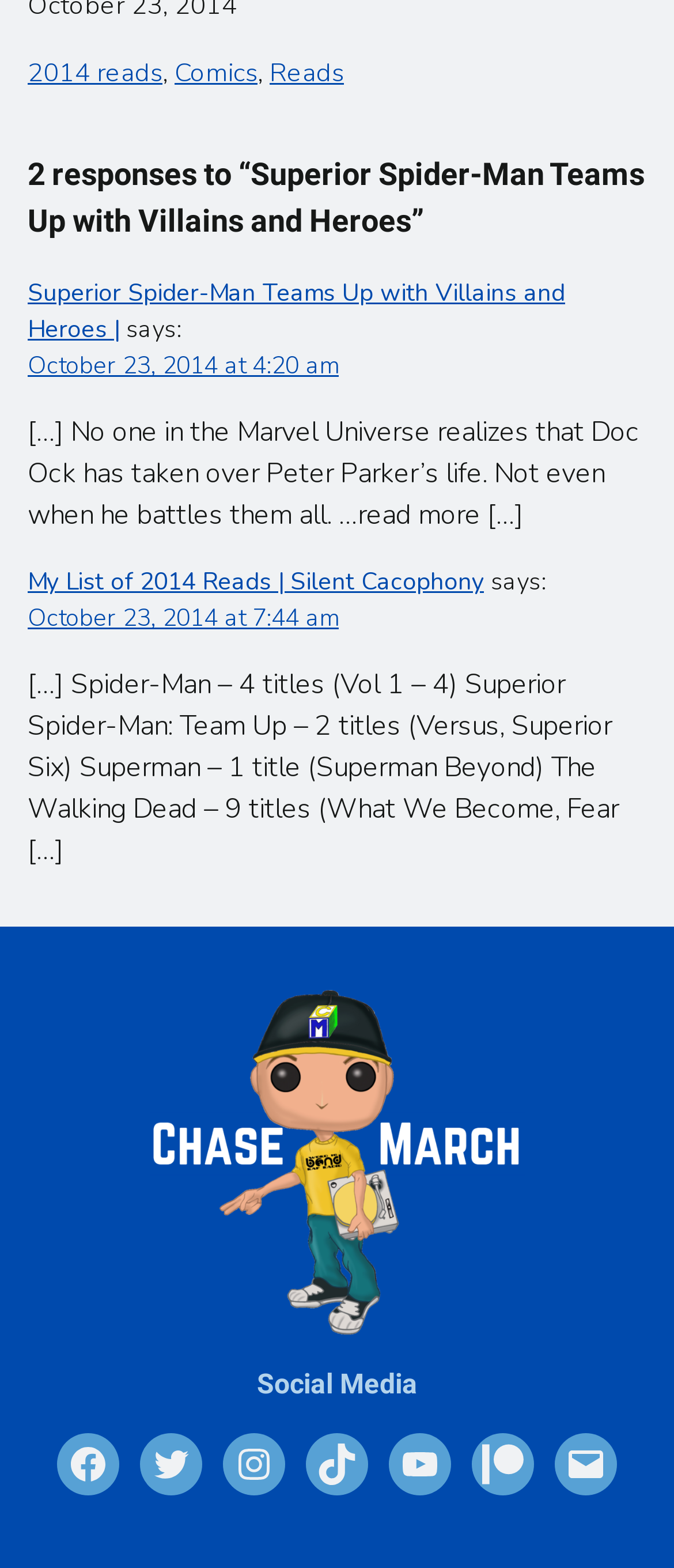Respond to the question below with a single word or phrase:
How many social media links are there?

6